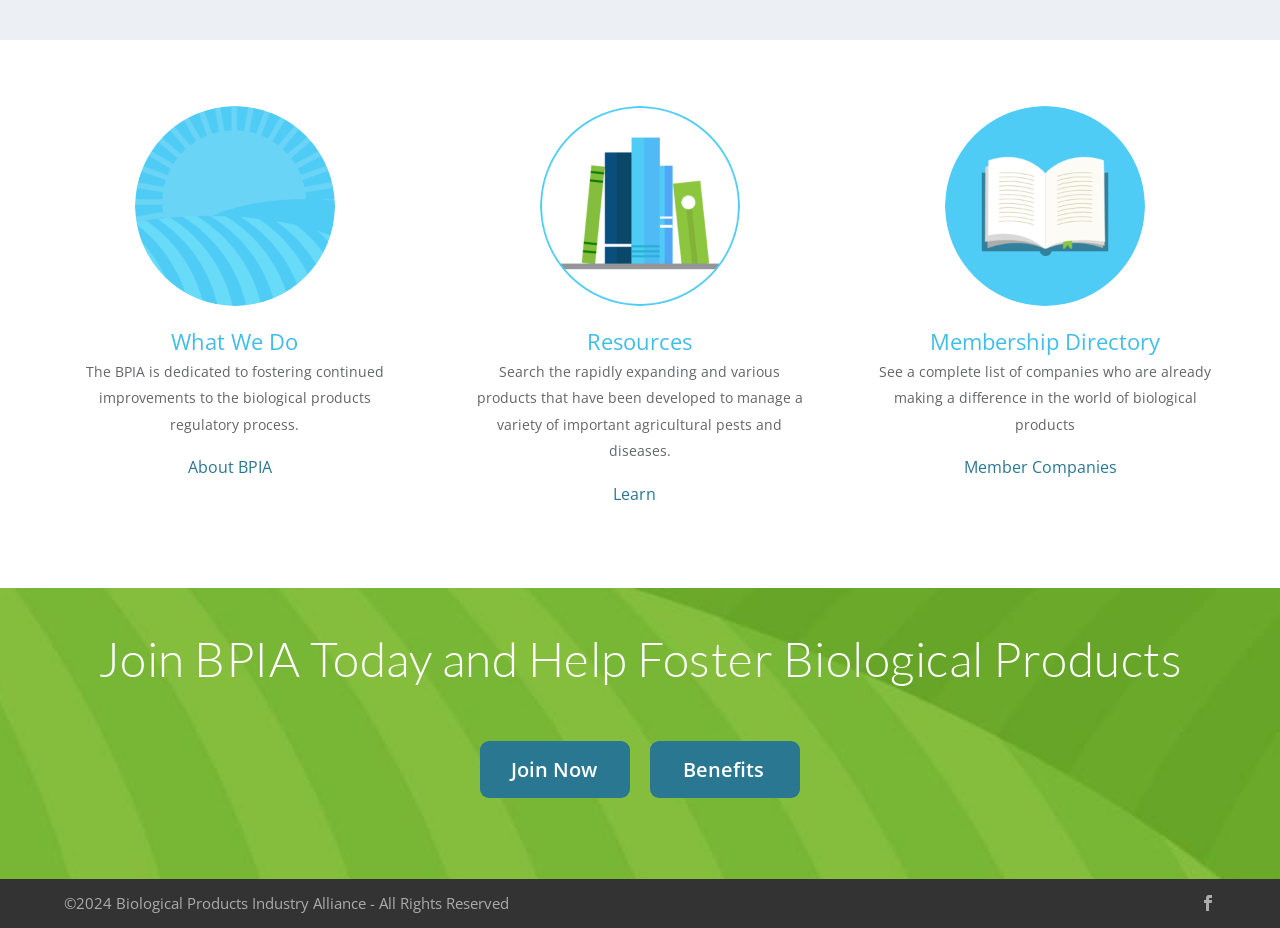What is the organization's main goal?
Look at the webpage screenshot and answer the question with a detailed explanation.

Based on the StaticText element 'The BPIA is dedicated to fostering continued improvements to the biological products regulatory process.', it can be inferred that the organization's main goal is to foster biological products.